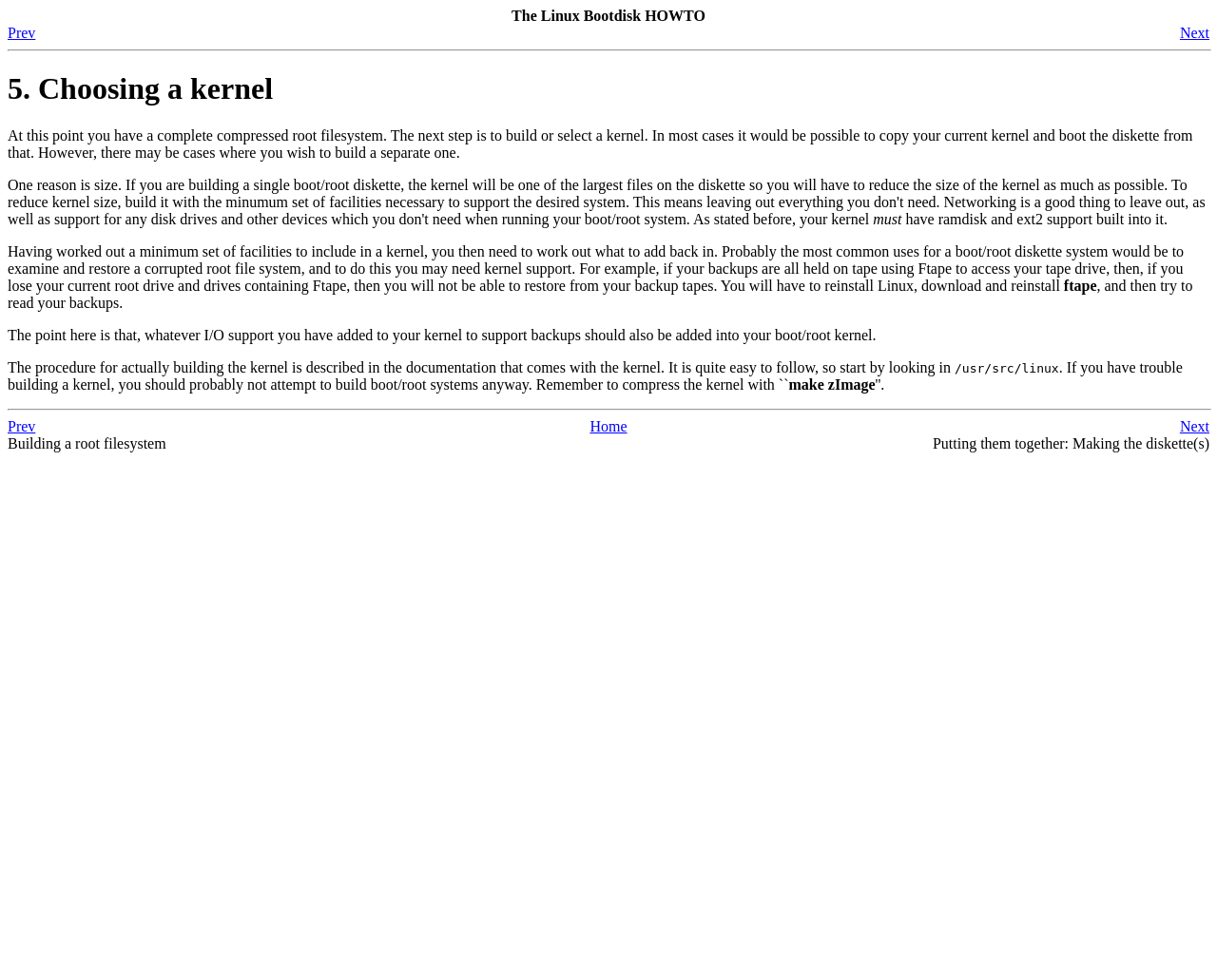Find the bounding box coordinates for the HTML element described as: "Home". The coordinates should consist of four float values between 0 and 1, i.e., [left, top, right, bottom].

[0.485, 0.427, 0.515, 0.443]